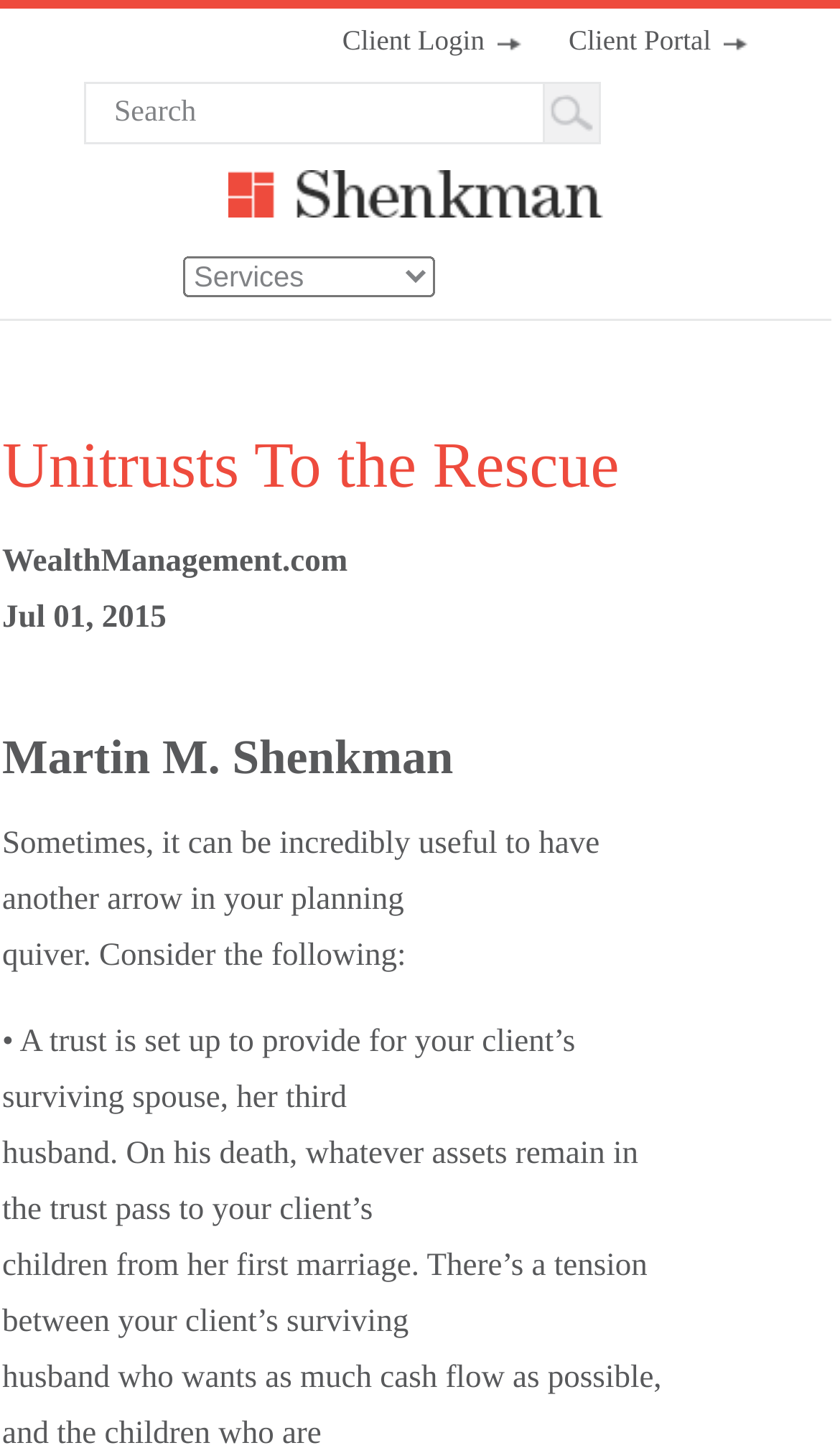Provide the bounding box coordinates for the specified HTML element described in this description: "input value="Search" name="s"". The coordinates should be four float numbers ranging from 0 to 1, in the format [left, top, right, bottom].

[0.1, 0.056, 0.649, 0.099]